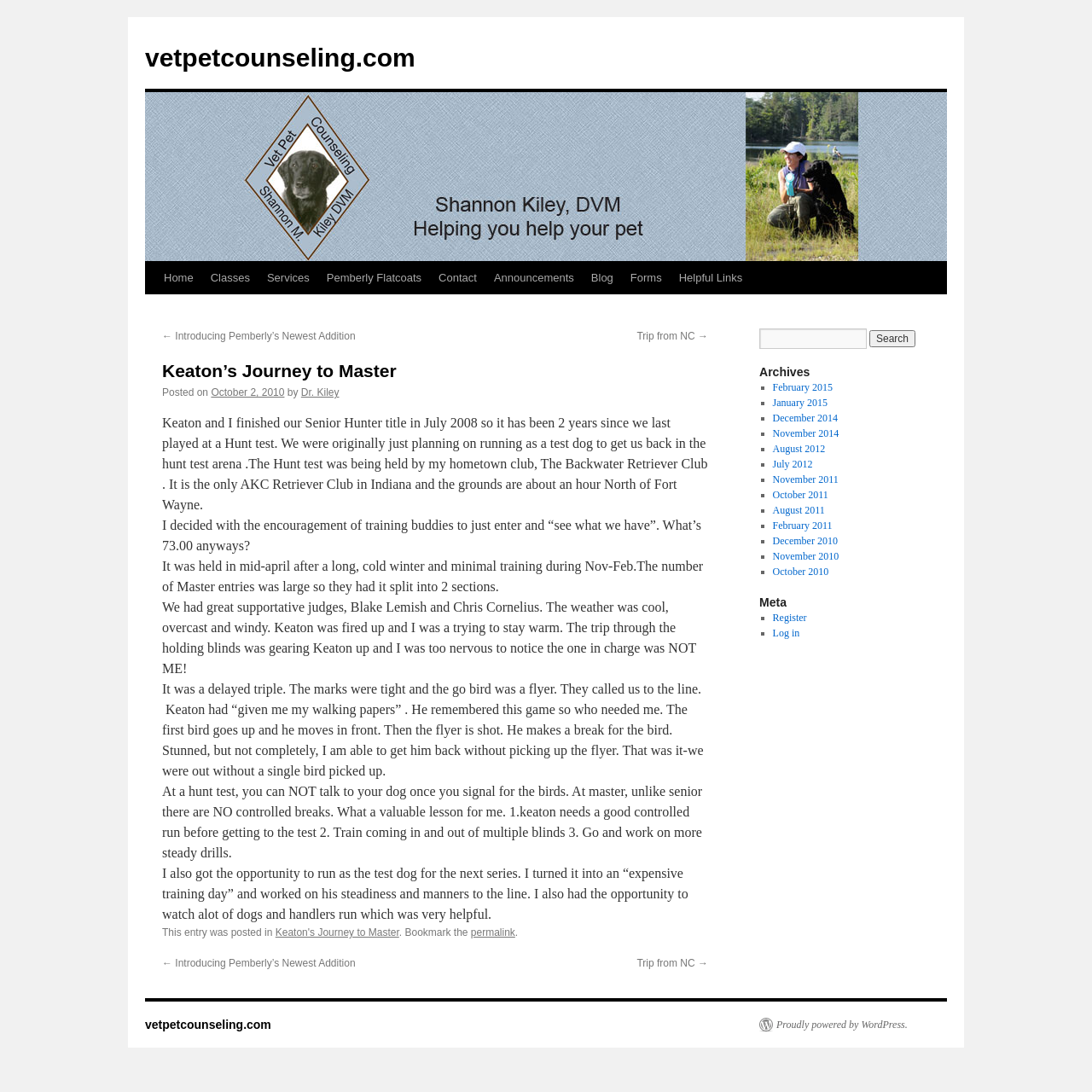What is the weather condition mentioned in the story?
Can you offer a detailed and complete answer to this question?

The author mentions 'The weather was cool, overcast and windy.' which indicates that the weather condition mentioned in the story is cool, overcast and windy.